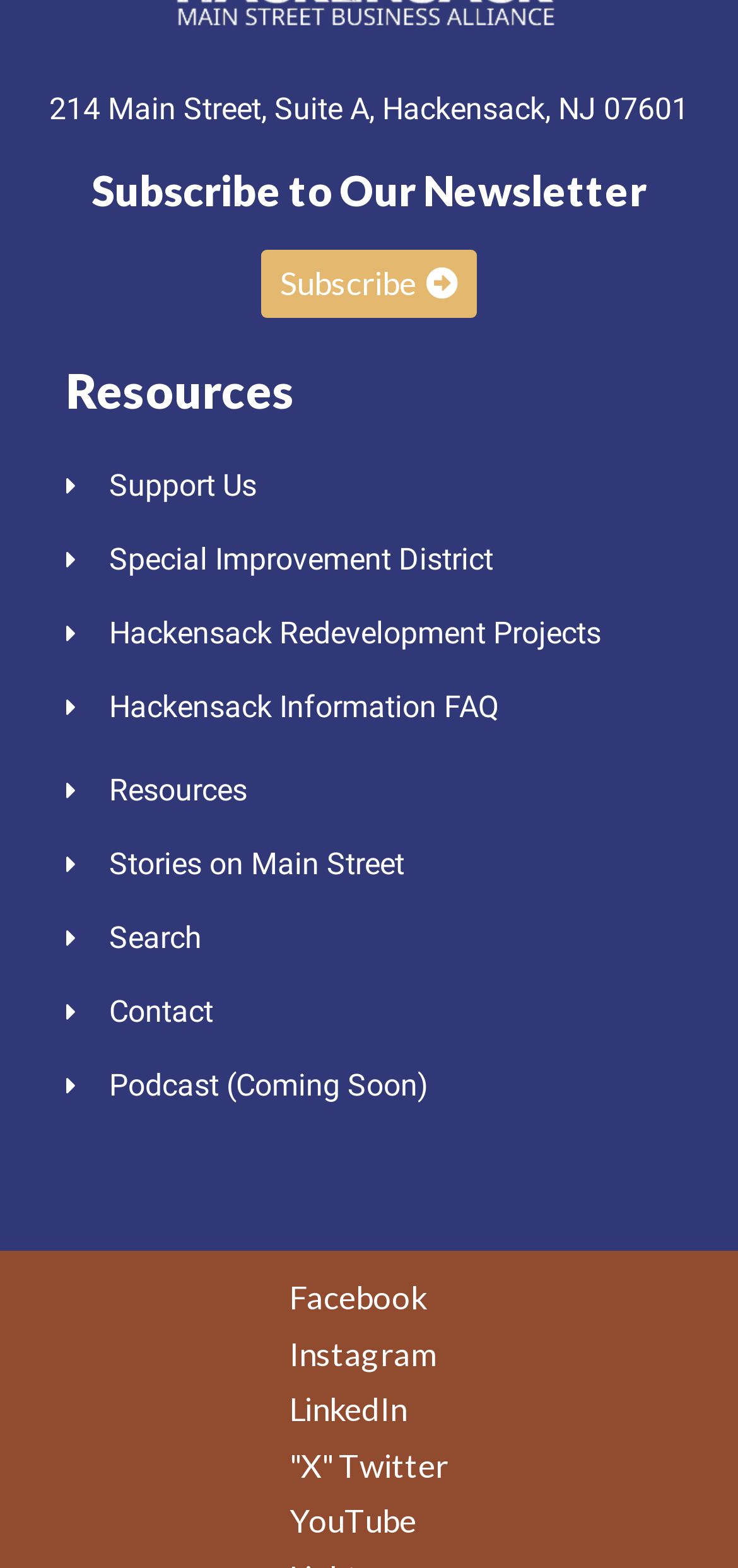Using the description "Stories on Main Street", predict the bounding box of the relevant HTML element.

[0.09, 0.538, 0.936, 0.567]